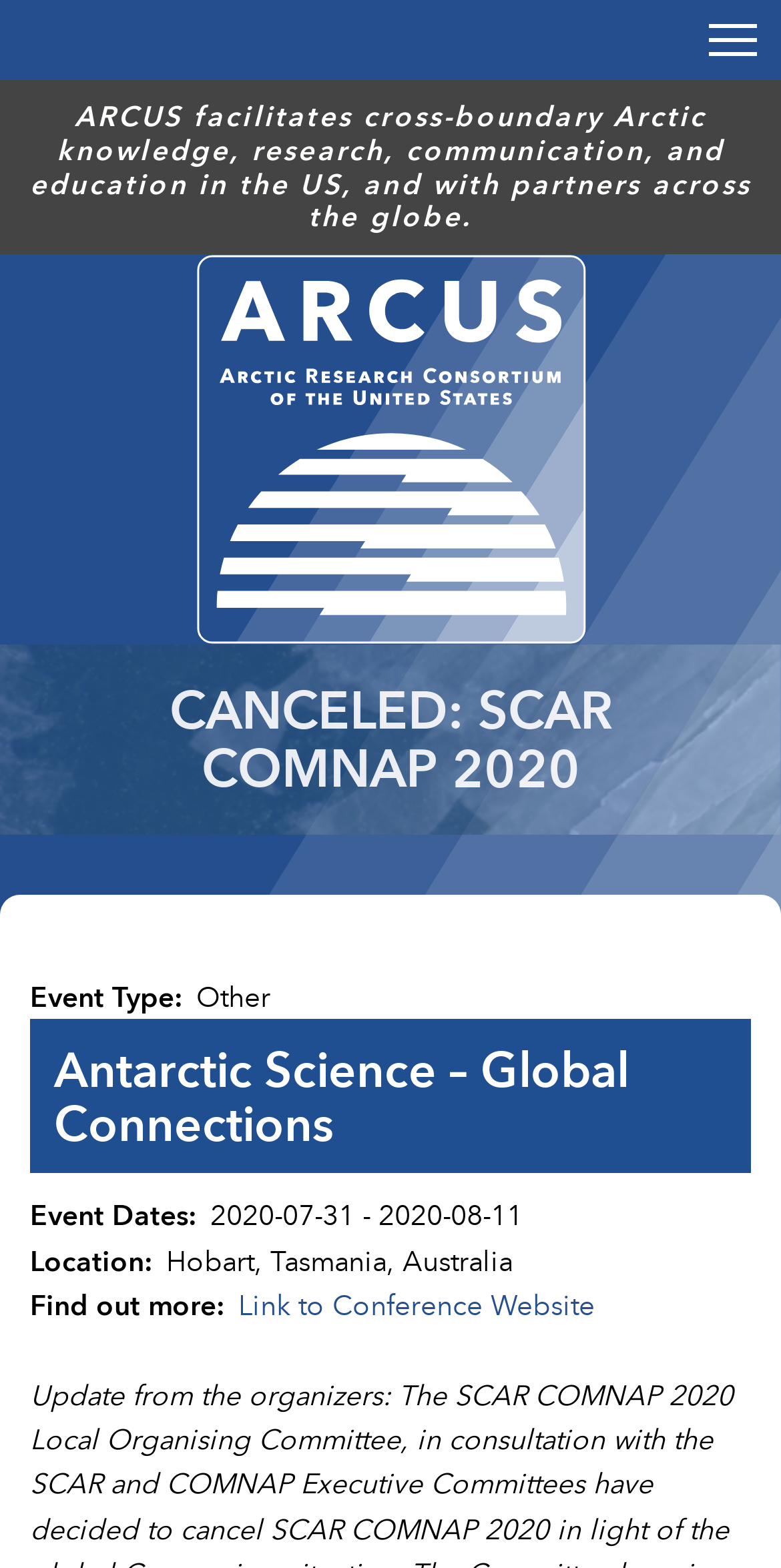Use a single word or phrase to answer the question: 
Where is SCAR COMNAP 2020 located?

Hobart, Tasmania, Australia